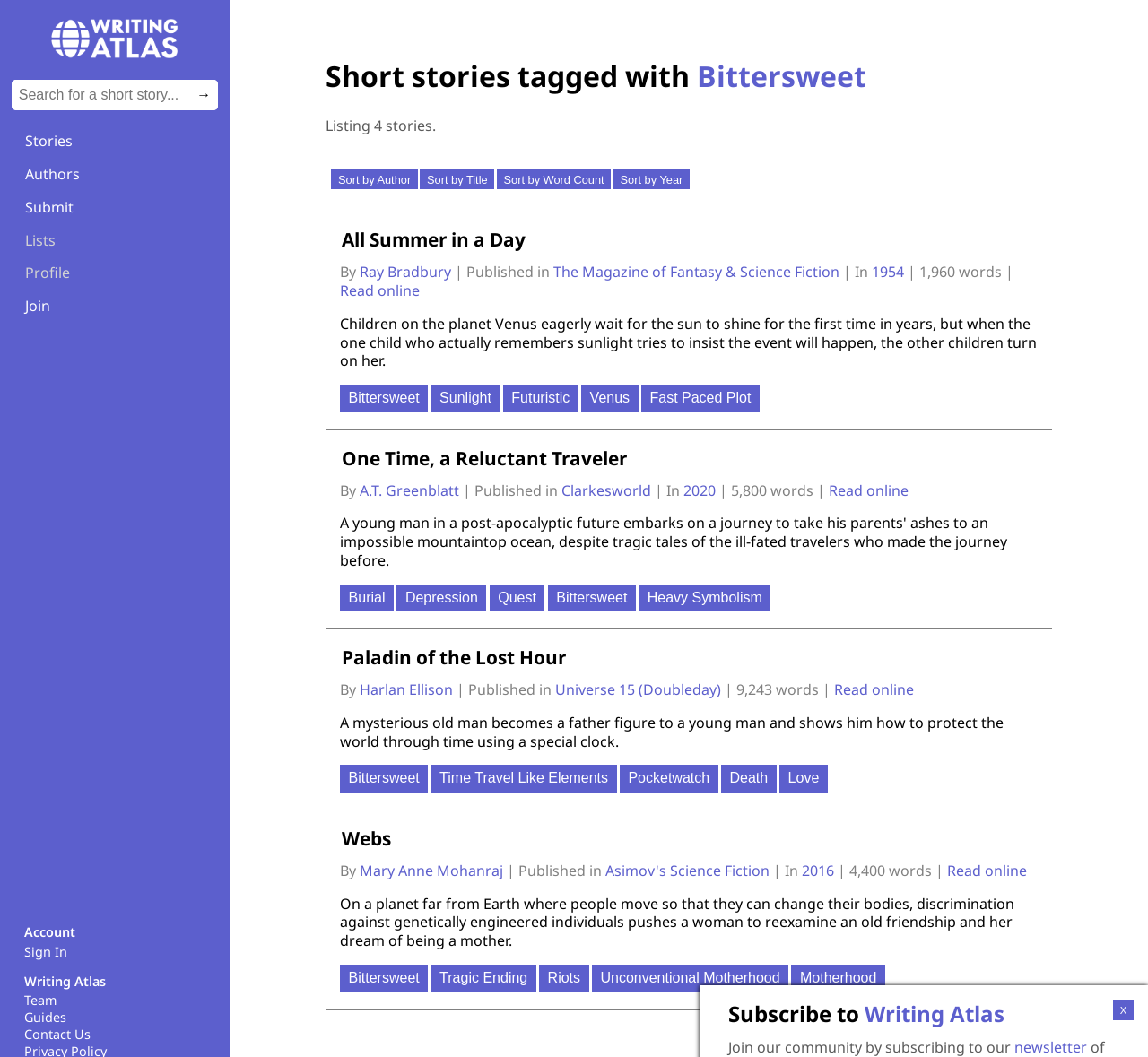How many stories are listed on this page?
Refer to the image and provide a thorough answer to the question.

I found the list of stories by looking for link elements with story titles. There are four story titles listed on this page, which indicates that there are four stories.